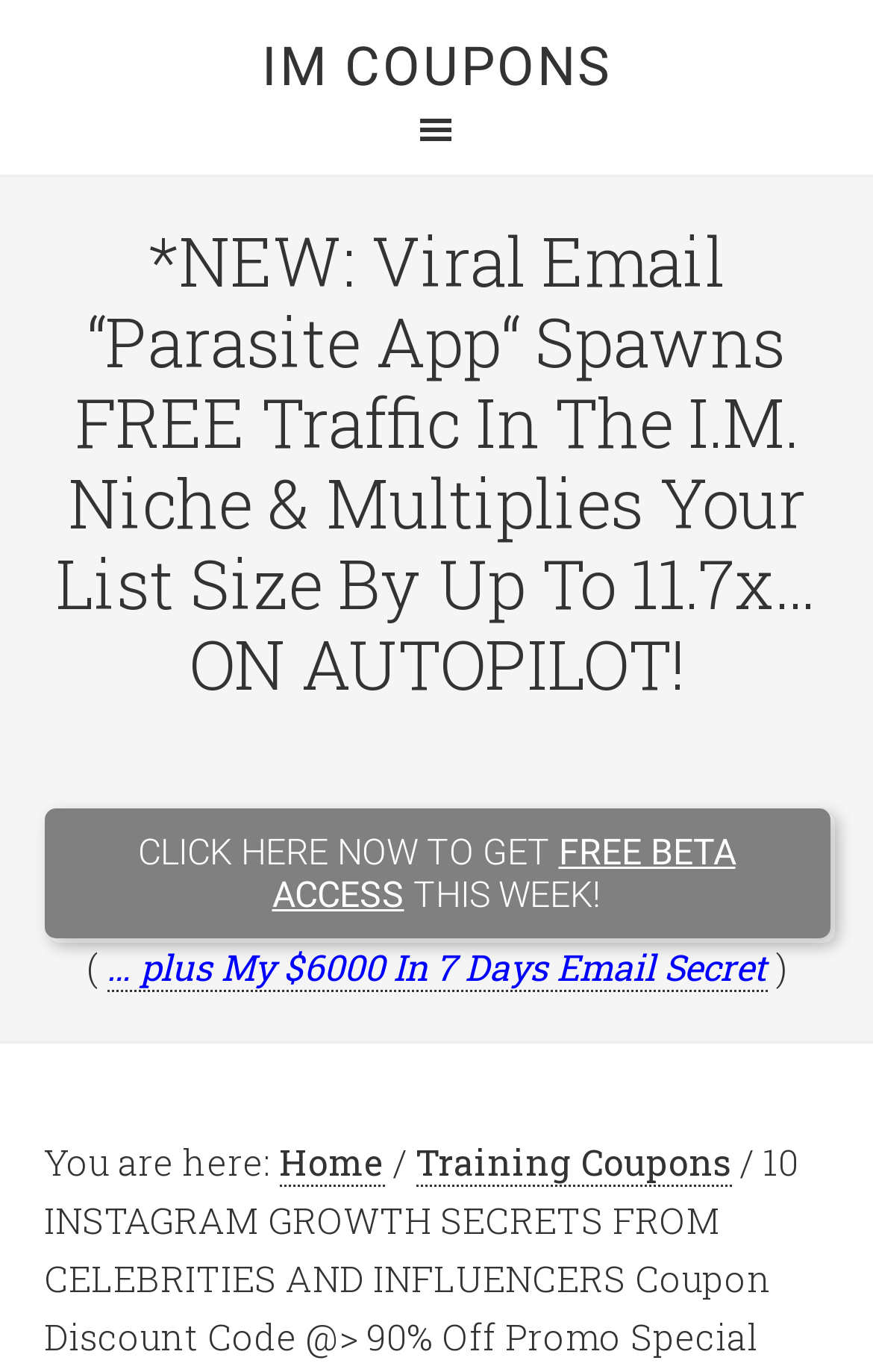Provide a single word or phrase answer to the question: 
What is the current page in the breadcrumb trail?

Training Coupons